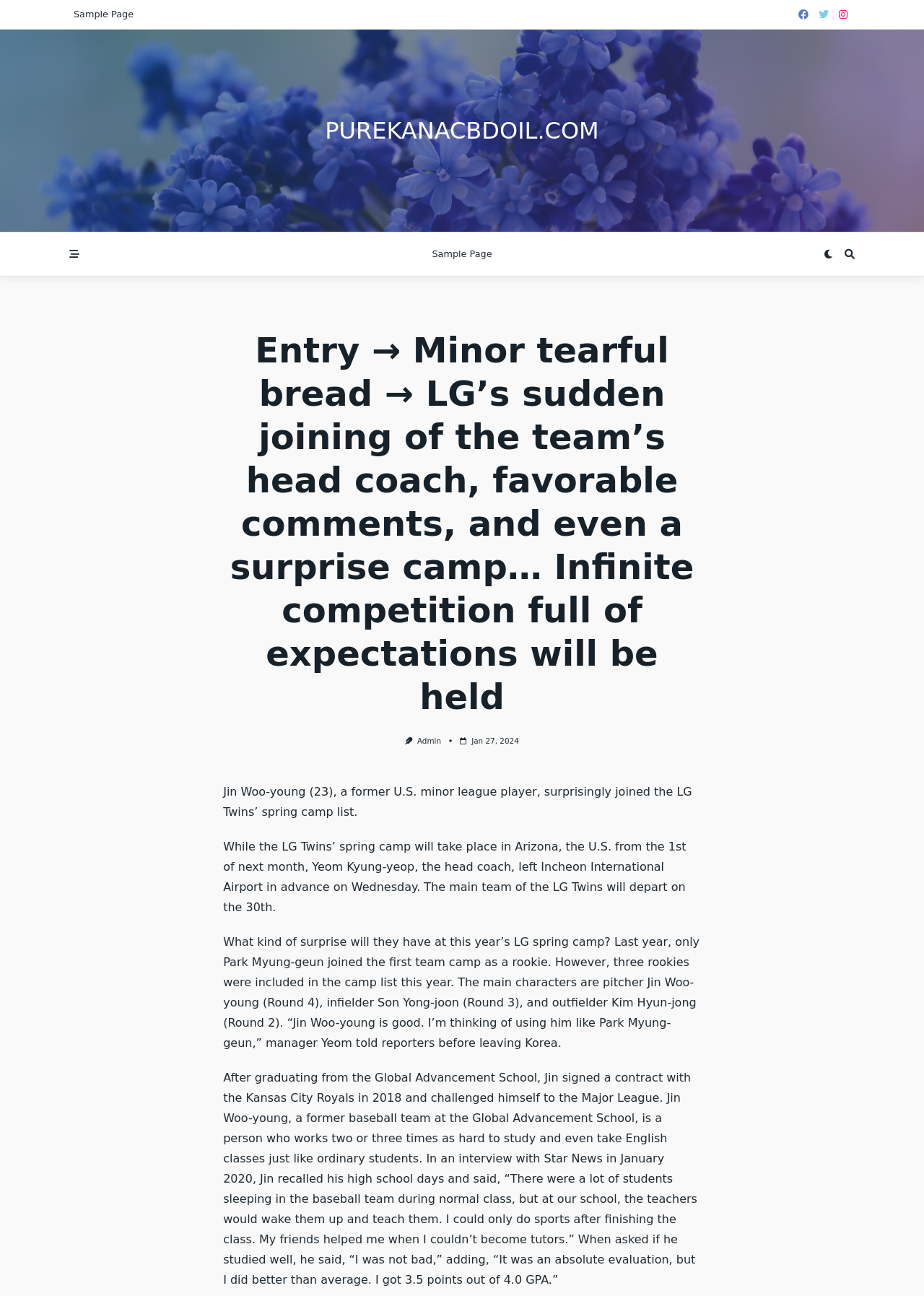Determine the bounding box for the UI element that matches this description: "Jan 27, 2024Jan 27, 2024".

[0.51, 0.568, 0.562, 0.575]